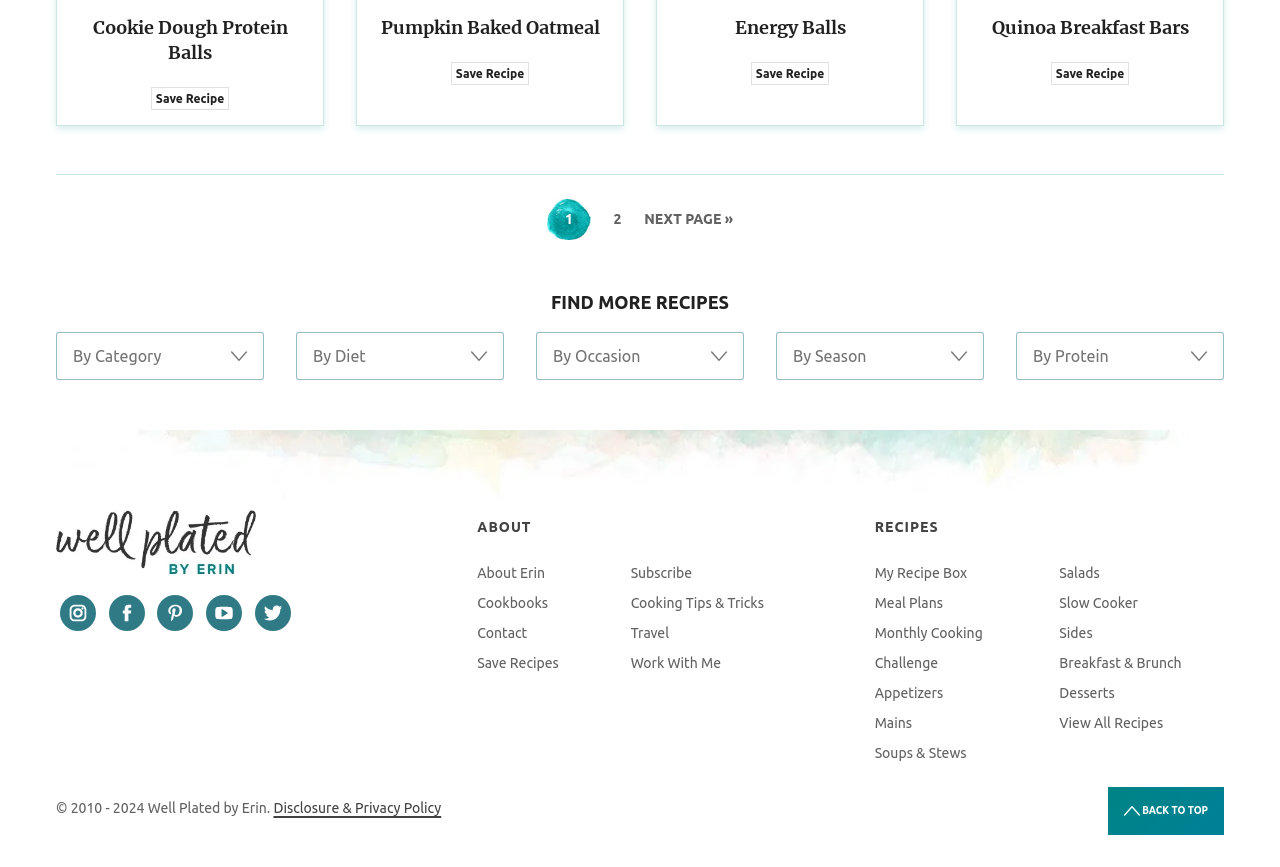How many social media links are there?
Refer to the image and provide a detailed answer to the question.

There are five social media links at the bottom of the webpage, which are Instagram, Facebook, Pinterest, YouTube, and Twitter.